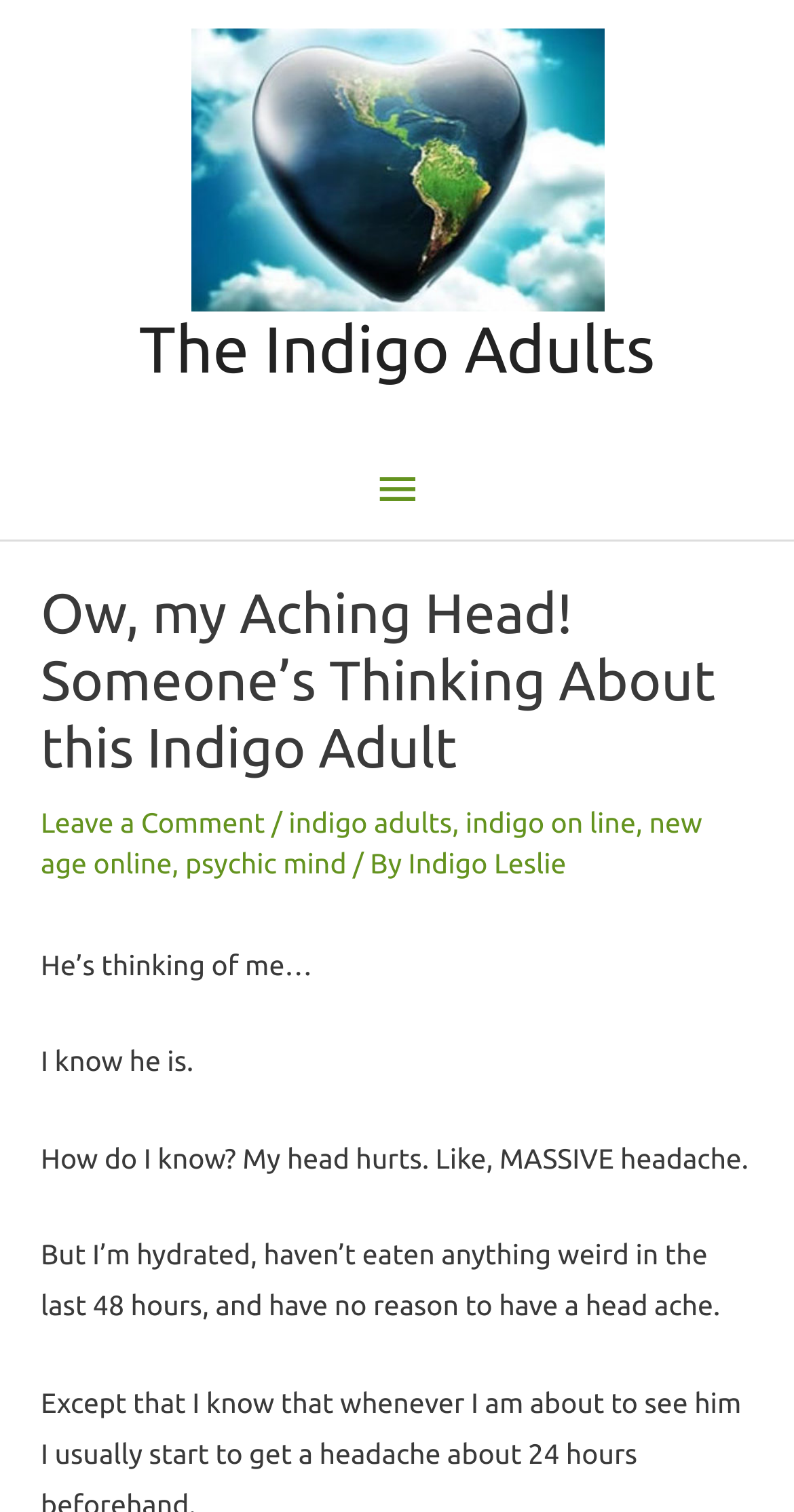What is the name of the website?
Please use the visual content to give a single word or phrase answer.

The Indigo Adults